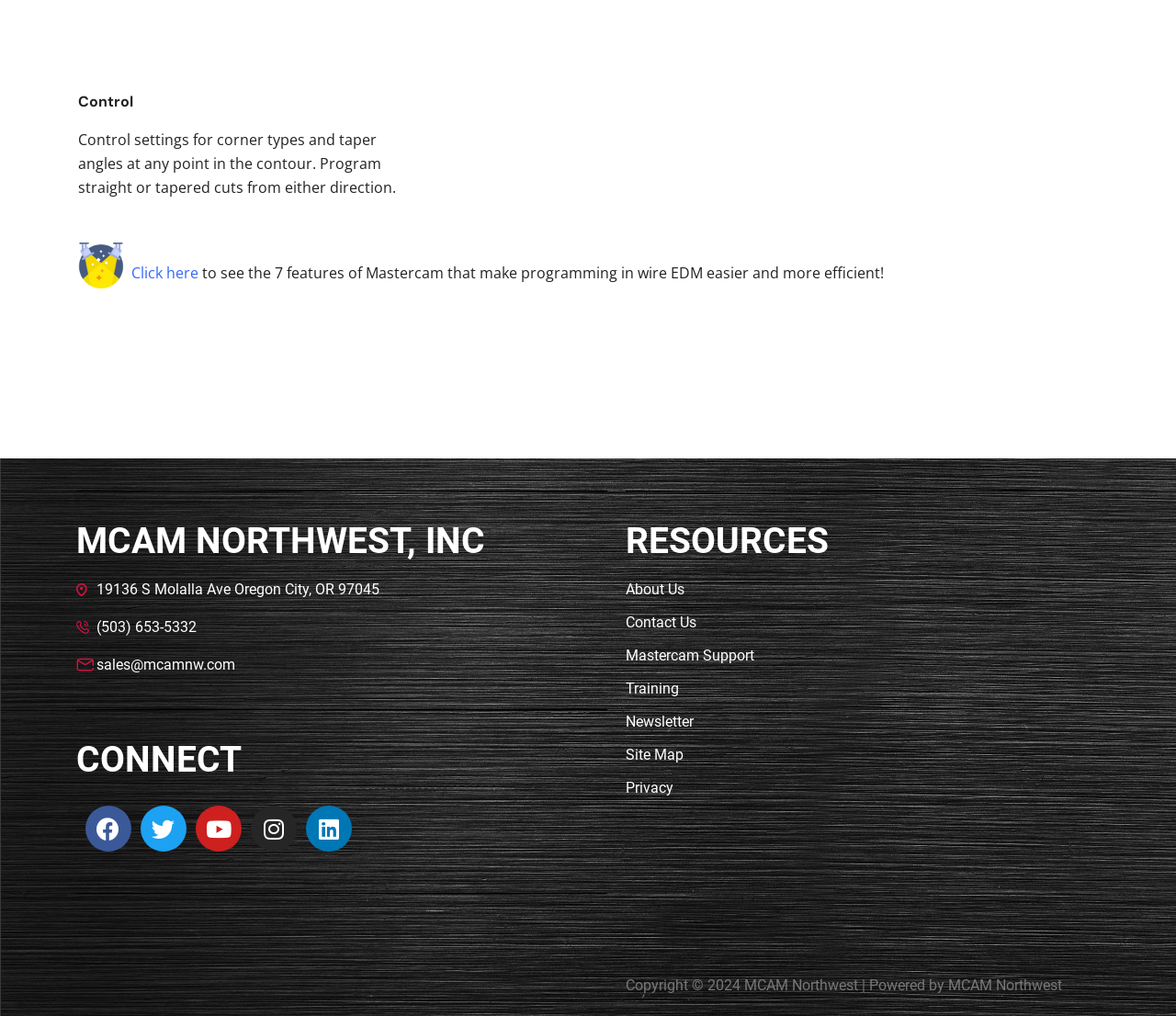Determine the coordinates of the bounding box that should be clicked to complete the instruction: "Contact us". The coordinates should be represented by four float numbers between 0 and 1: [left, top, right, bottom].

[0.532, 0.604, 0.593, 0.621]